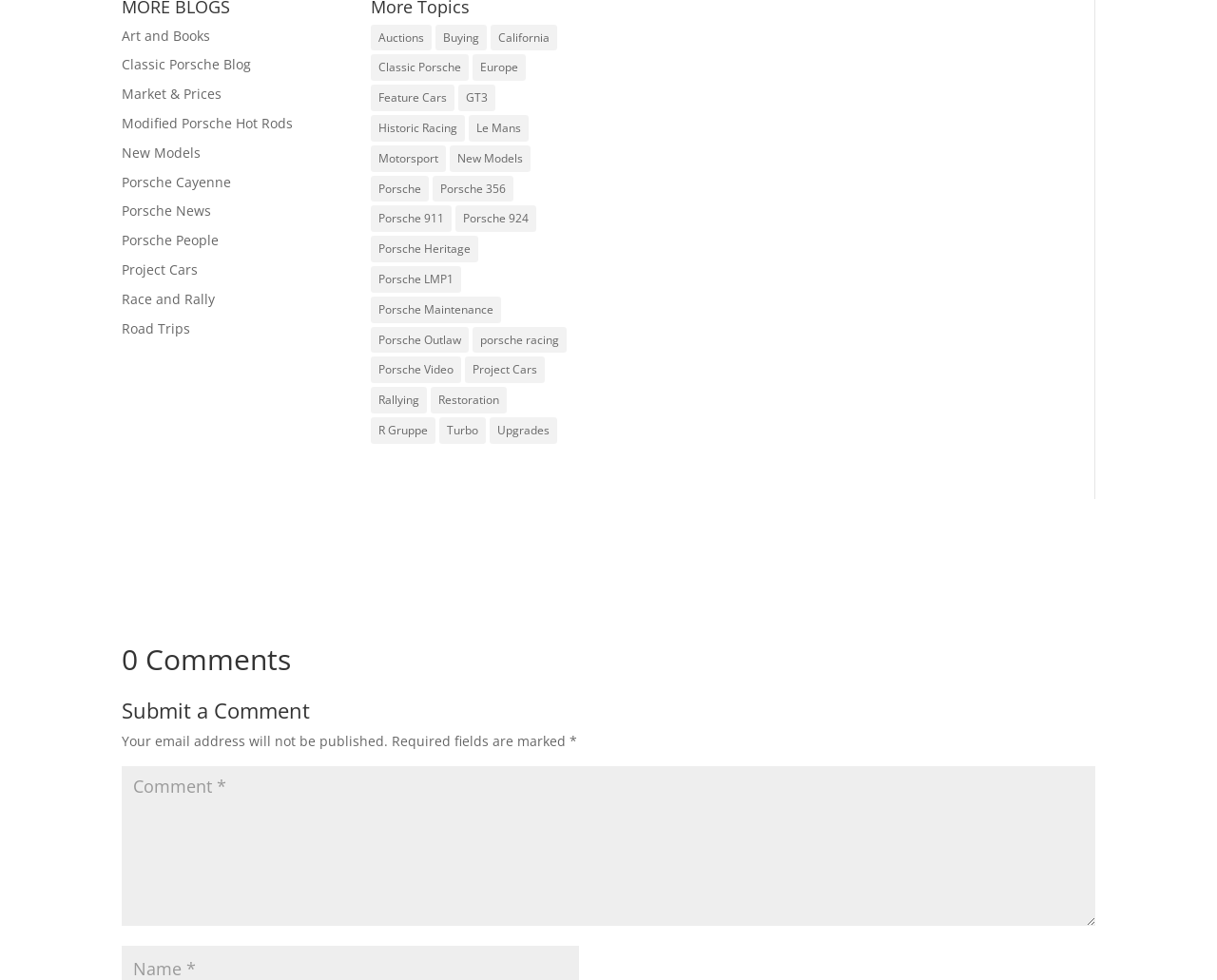What is the category with the most items?
Can you offer a detailed and complete answer to this question?

I scanned the links on the webpage and found that the category 'Porsche' has the most items, with 686 items listed.